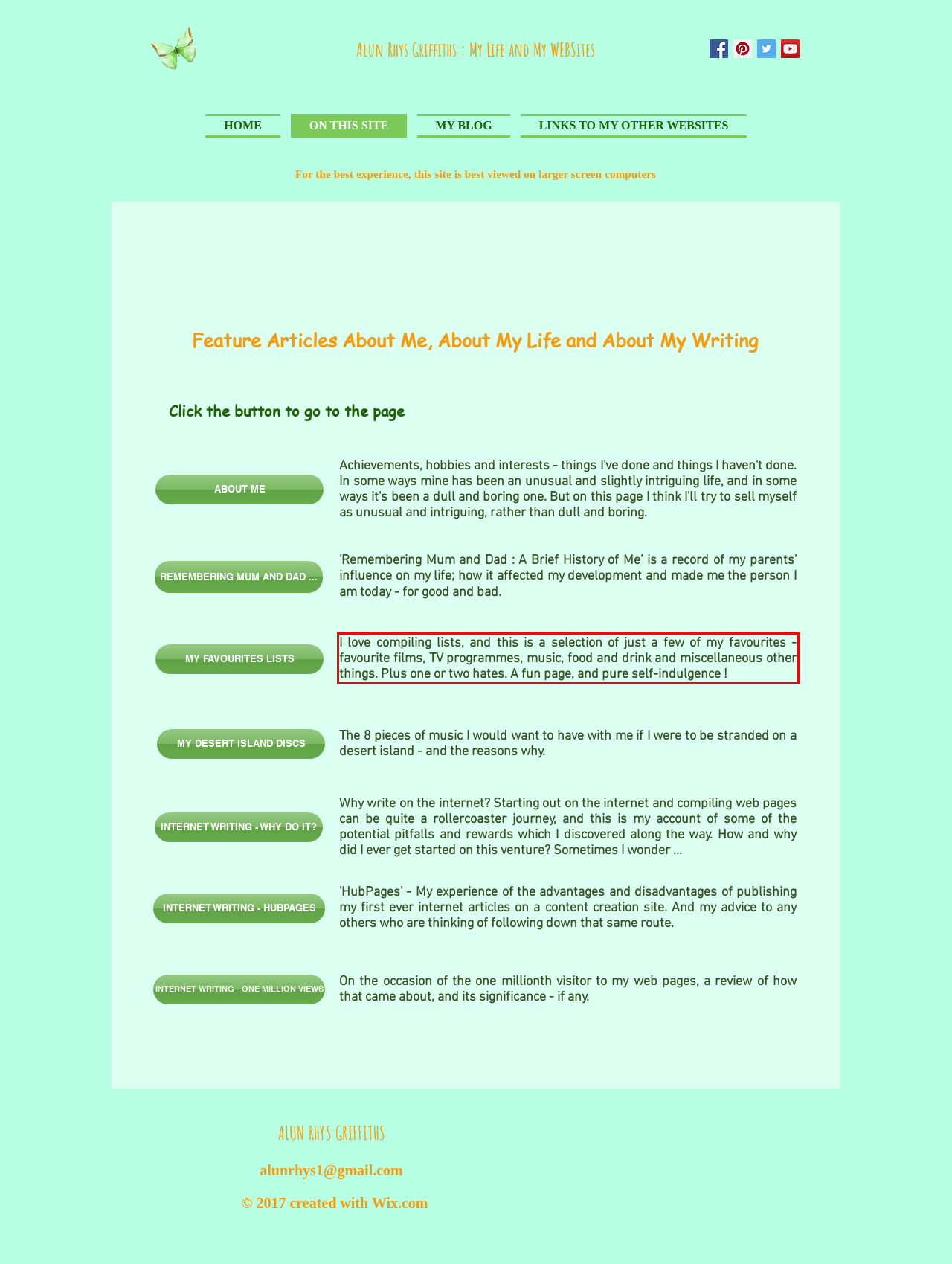Using the provided webpage screenshot, identify and read the text within the red rectangle bounding box.

I love compiling lists, and this is a selection of just a few of my favourites - favourite films, TV programmes, music, food and drink and miscellaneous other things. Plus one or two hates. A fun page, and pure self-indulgence !